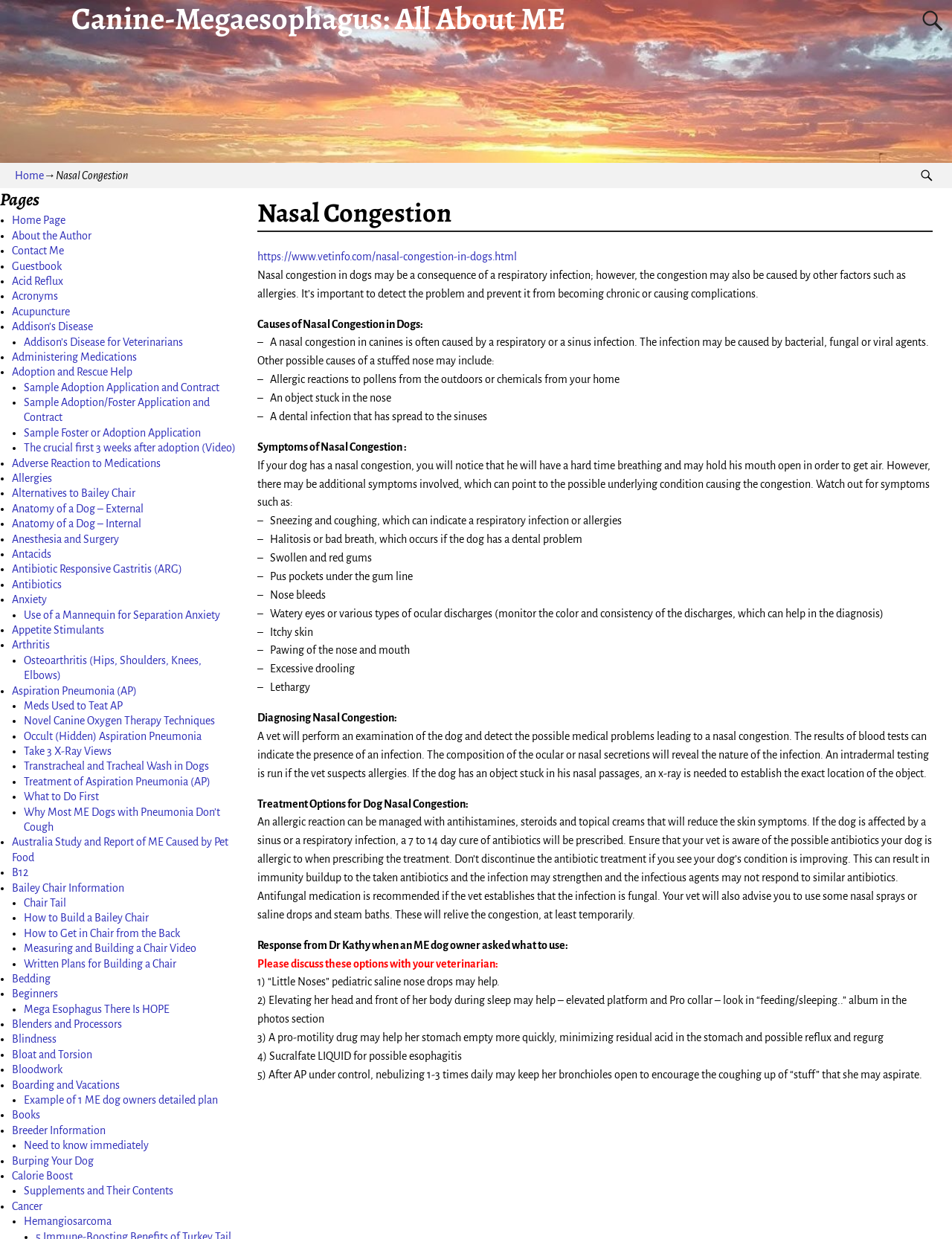Identify the bounding box for the described UI element: "Contact Me".

[0.012, 0.198, 0.067, 0.207]